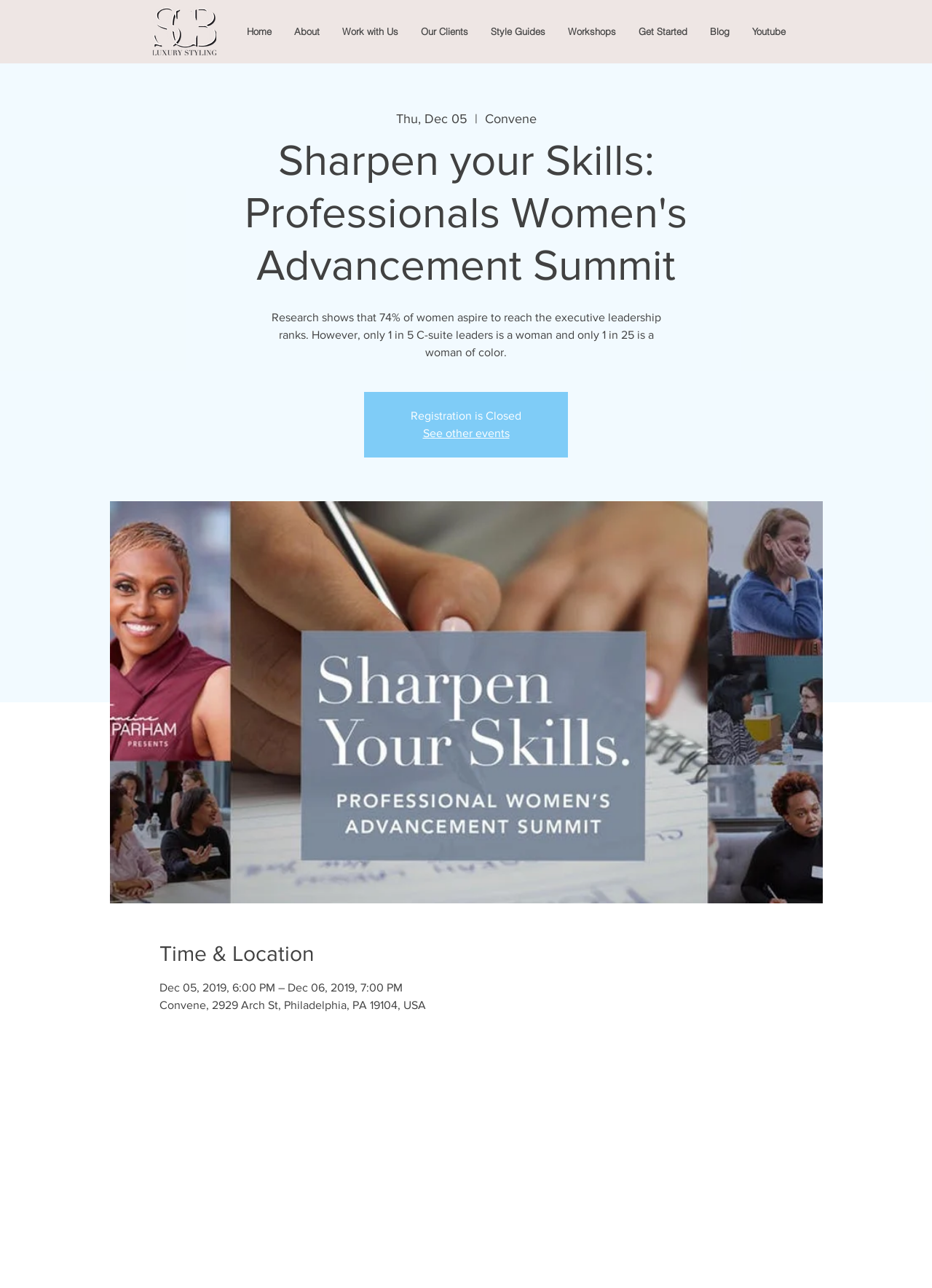Please provide a brief answer to the question using only one word or phrase: 
Where is the Professionals Women's Advancement Summit located?

Convene, 2929 Arch St, Philadelphia, PA 19104, USA